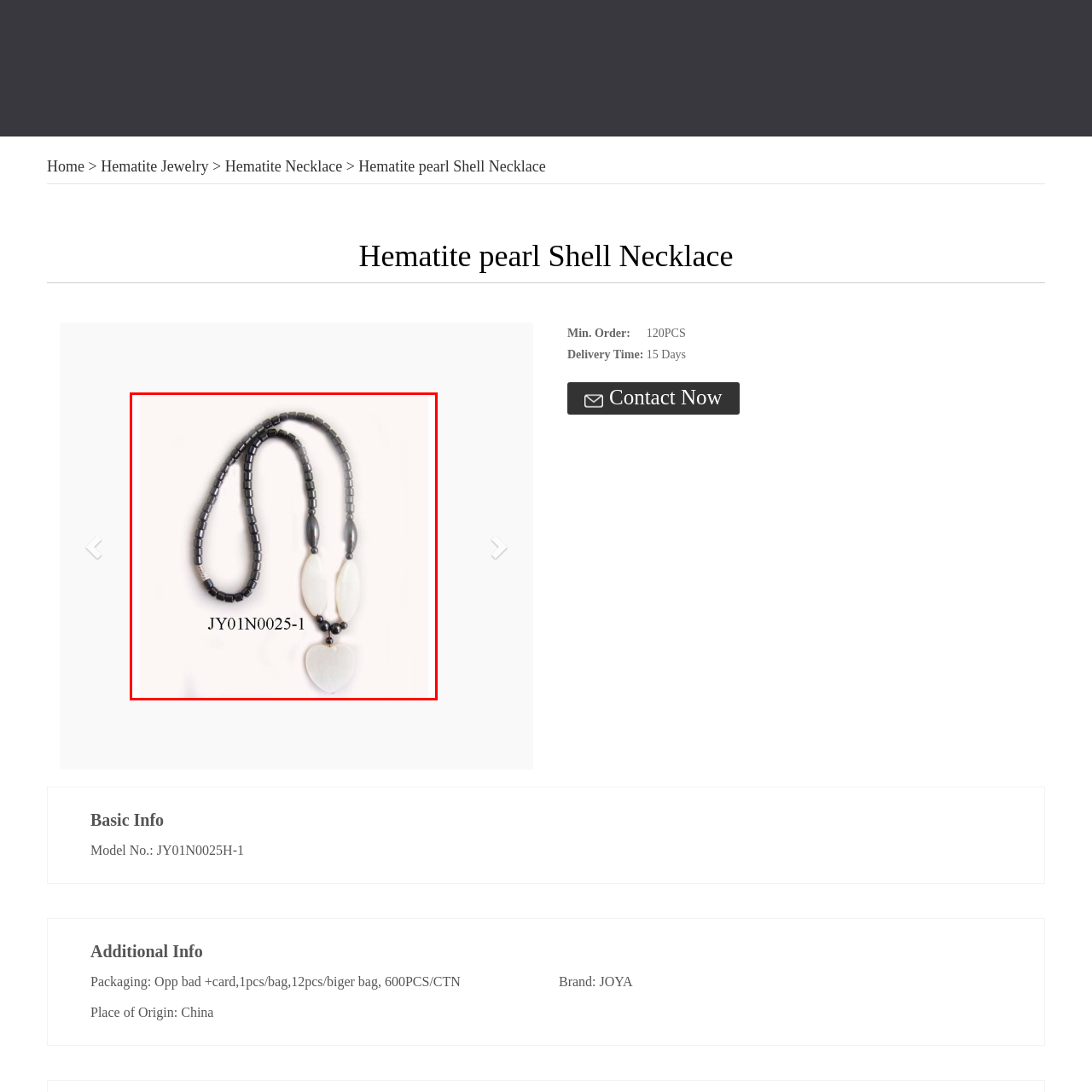Observe the image within the red bounding box carefully and provide an extensive answer to the following question using the visual cues: What is the model number of the necklace?

The caption provides the model number of the necklace as 'JY01N0025-1', which is a unique identifier for this specific design within a curated collection.